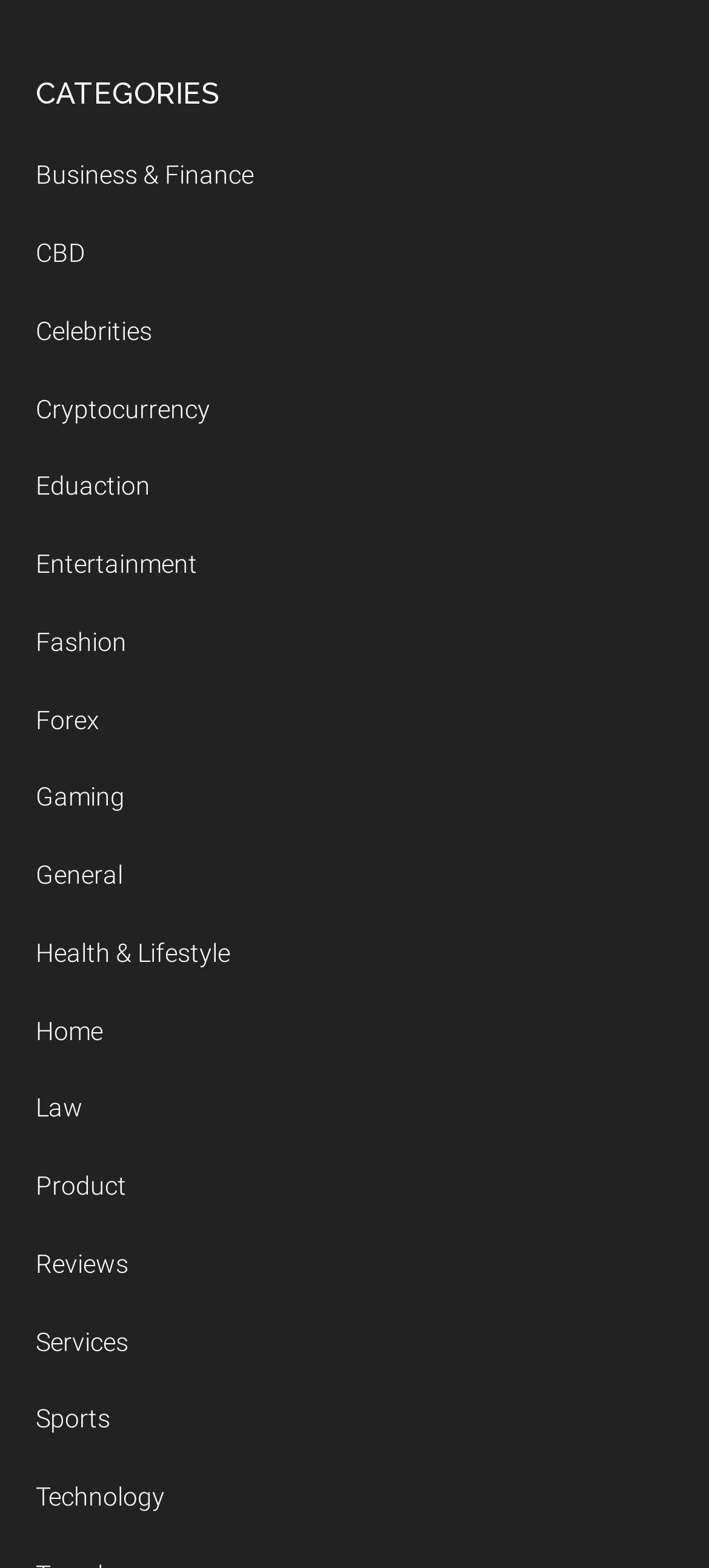Please specify the bounding box coordinates for the clickable region that will help you carry out the instruction: "Click on Business & Finance".

[0.05, 0.103, 0.358, 0.121]